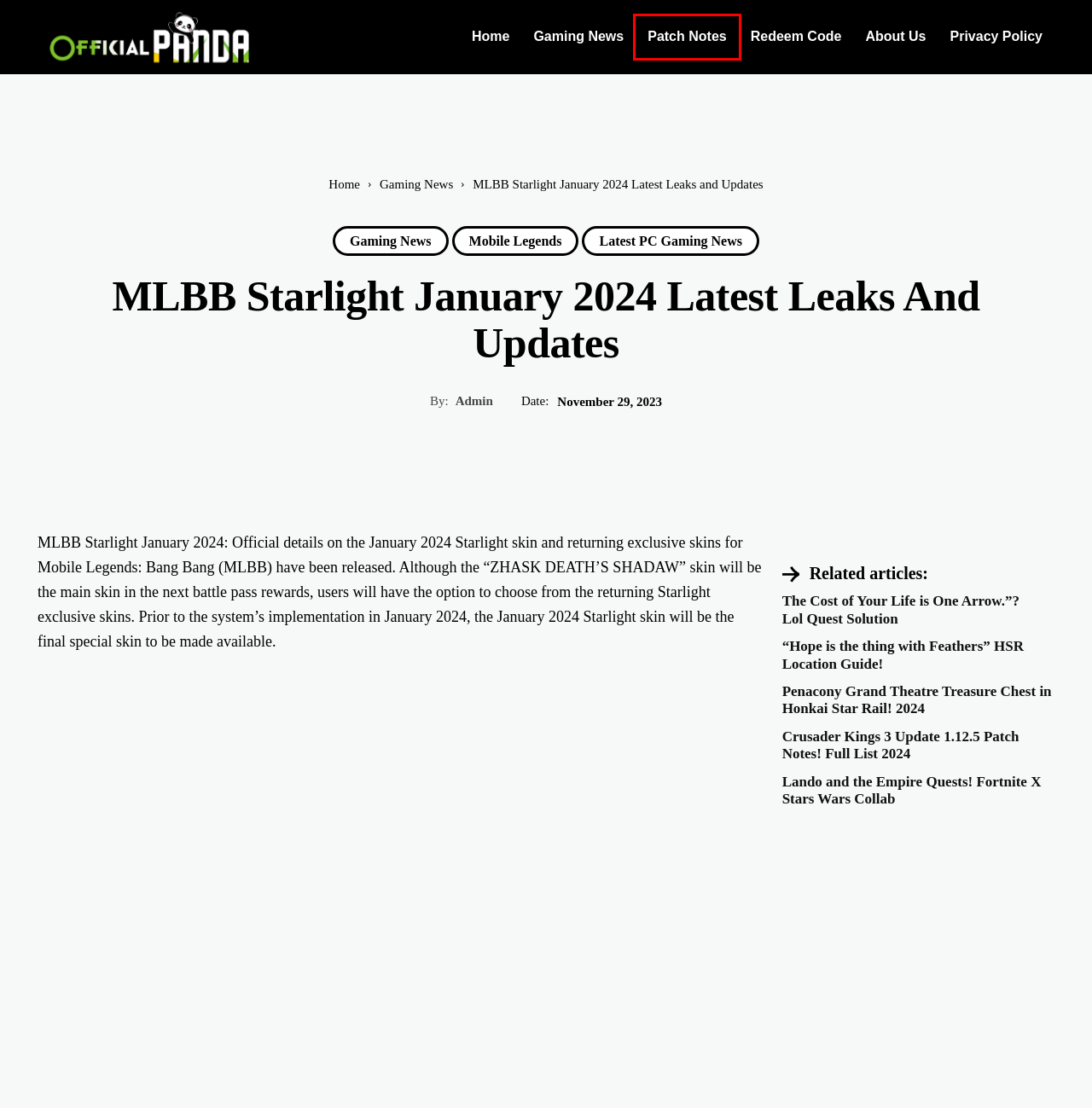Given a screenshot of a webpage with a red bounding box around a UI element, please identify the most appropriate webpage description that matches the new webpage after you click on the element. Here are the candidates:
A. Lando and the Empire Quests! Fortnite X Stars Wars Collab - OfficialPanda
B. Latest PC Gaming News - Stay Informed with the Latest Developments and Releases! - OfficialPanda
C. The Cost of Your Life is One Arrow."? Lol Quest Solution - OfficialPanda
D. Crusader Kings 3 Update 1.12.5 Patch Notes! Full List 2024 - OfficialPanda
E. Patch Notes Archives - OfficialPanda
F. Gaming News, Redeem Code, Movies, and Mobile Pc - OfficialPanda
G. Mobile Legends News, Patch Notes, Updates, Redeem Codes
H. latest Gaming News, Redeem Code, Movies, and Mobile Pc

E